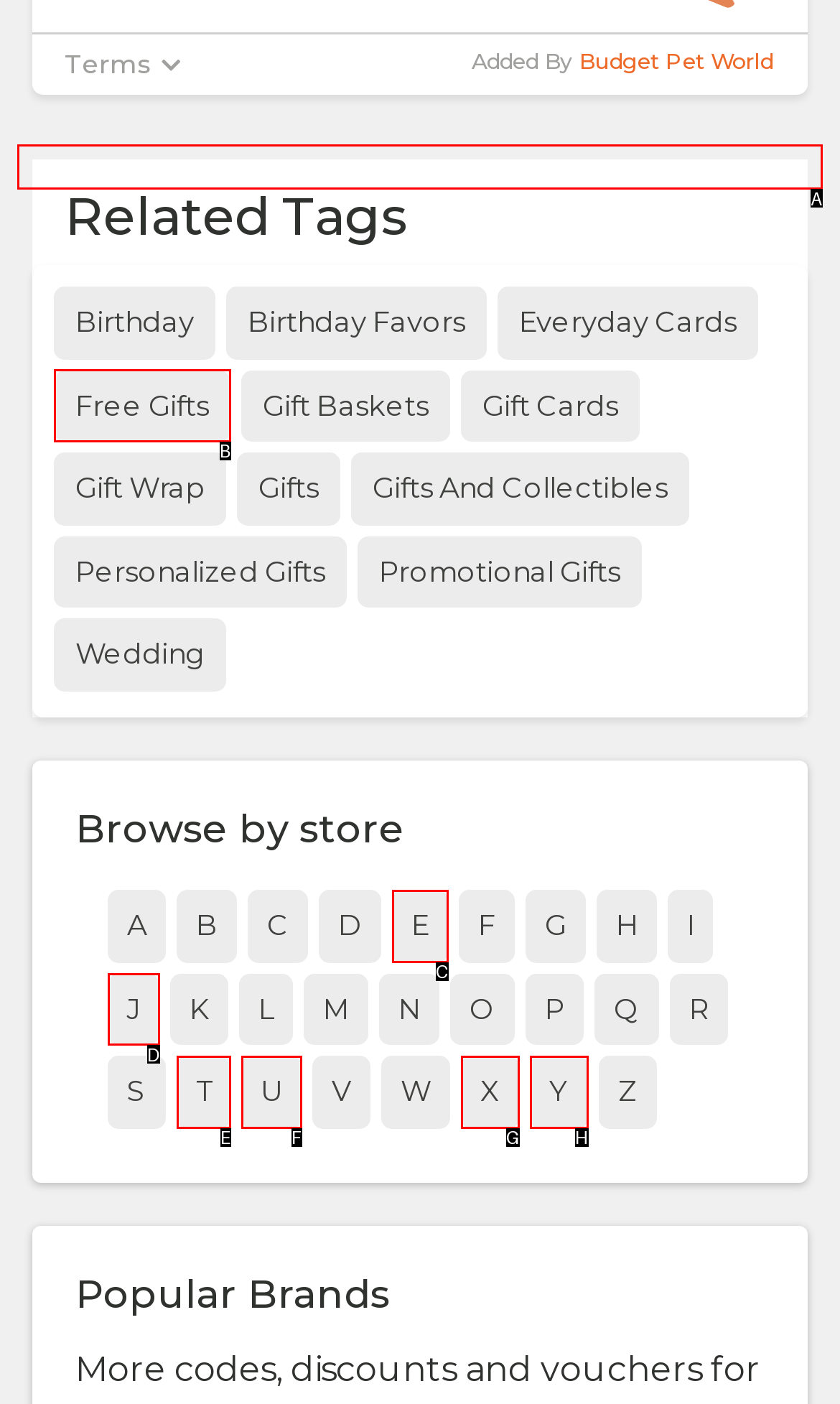Identify the correct lettered option to click in order to perform this task: Read 'Privacy Policy'. Respond with the letter.

A